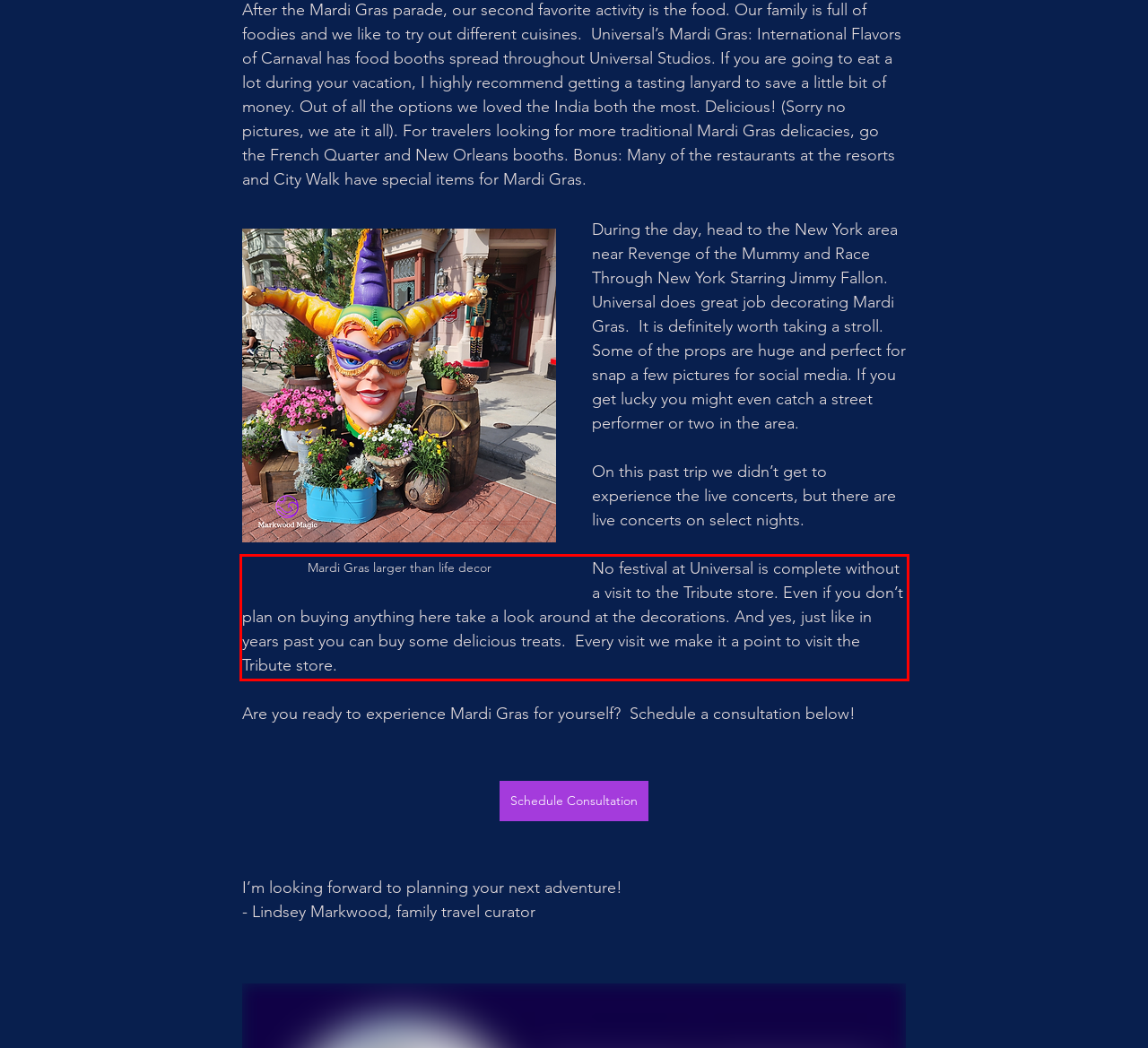Identify the text within the red bounding box on the webpage screenshot and generate the extracted text content.

No festival at Universal is complete without a visit to the Tribute store. Even if you don’t plan on buying anything here take a look around at the decorations. And yes, just like in years past you can buy some delicious treats. Every visit we make it a point to visit the Tribute store.